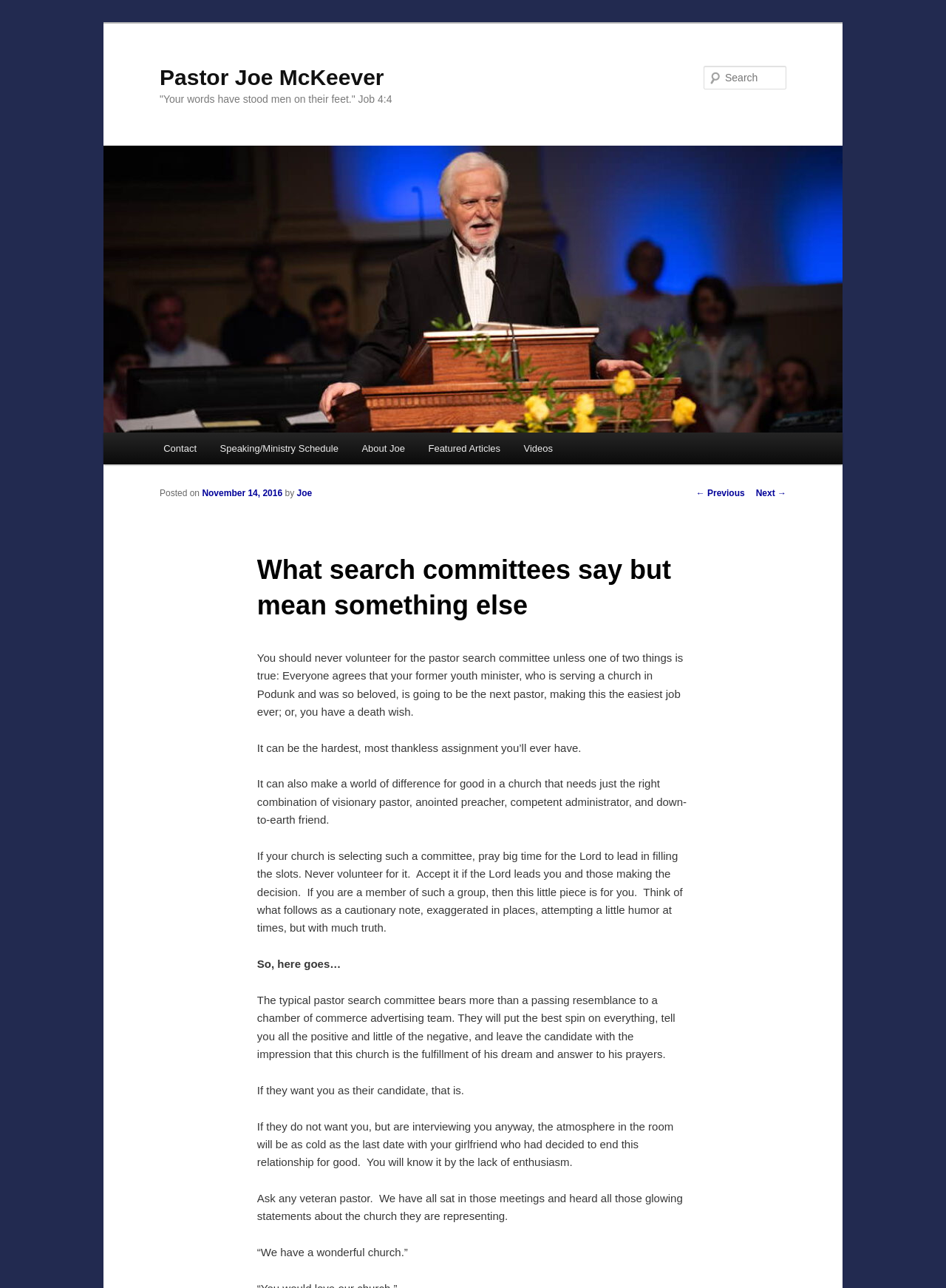Specify the bounding box coordinates for the region that must be clicked to perform the given instruction: "Search for a keyword".

None